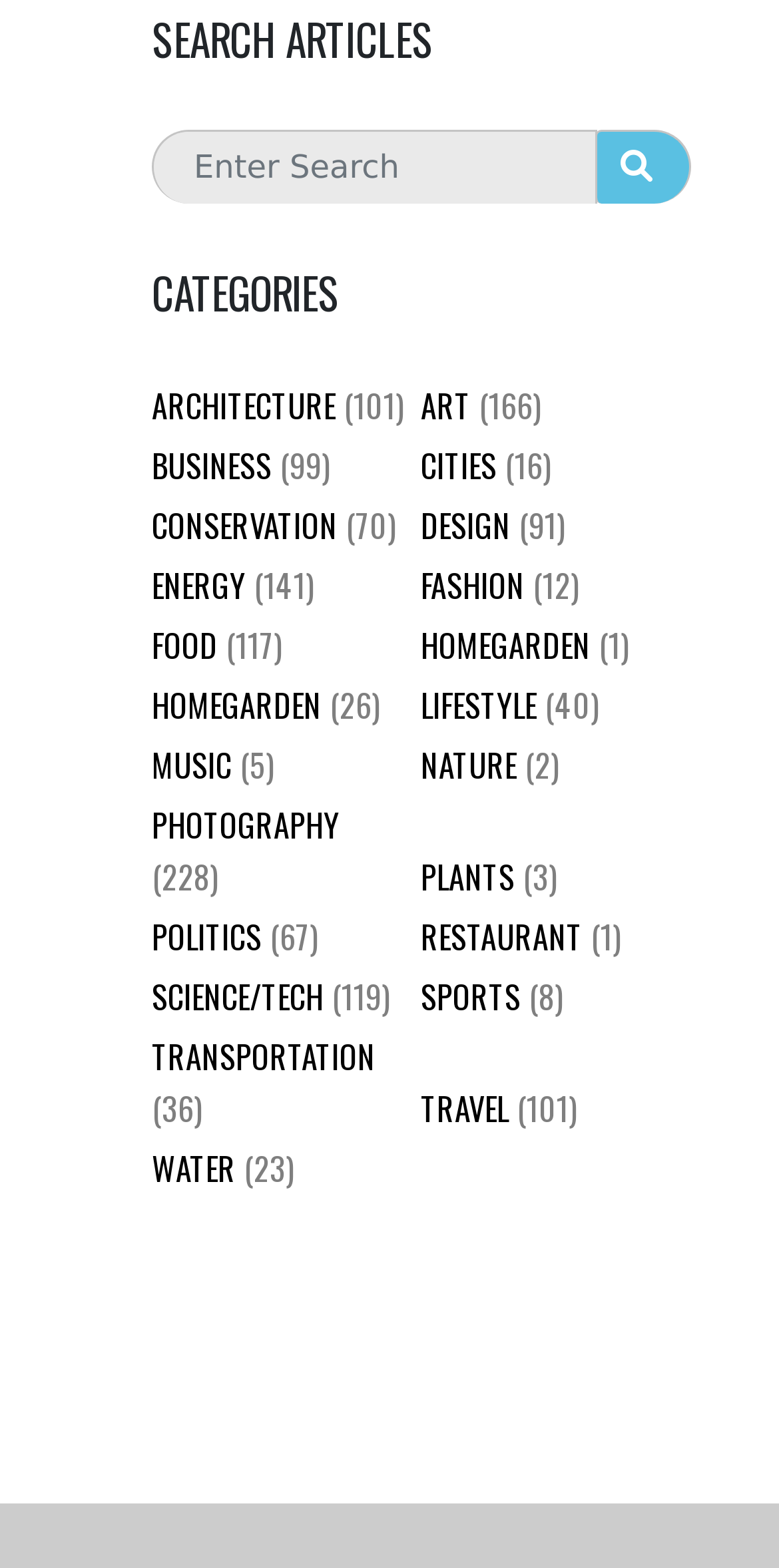Using the element description Travel (101), predict the bounding box coordinates for the UI element. Provide the coordinates in (top-left x, top-left y, bottom-right x, bottom-right y) format with values ranging from 0 to 1.

[0.54, 0.692, 0.74, 0.722]